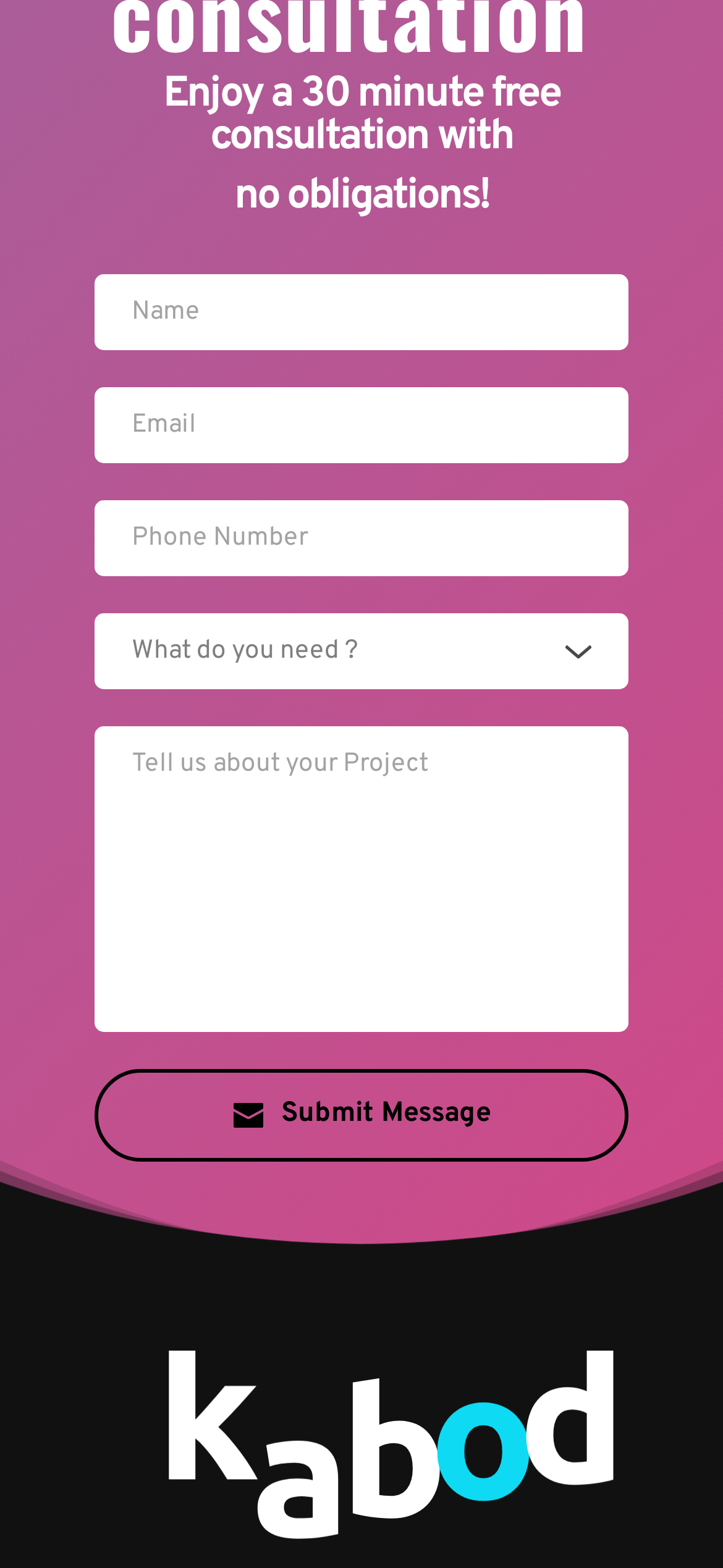Answer the question below in one word or phrase:
How many input fields are required?

3